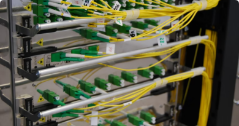Please answer the following question using a single word or phrase: 
What is the purpose of this infrastructure?

High-speed internet connectivity